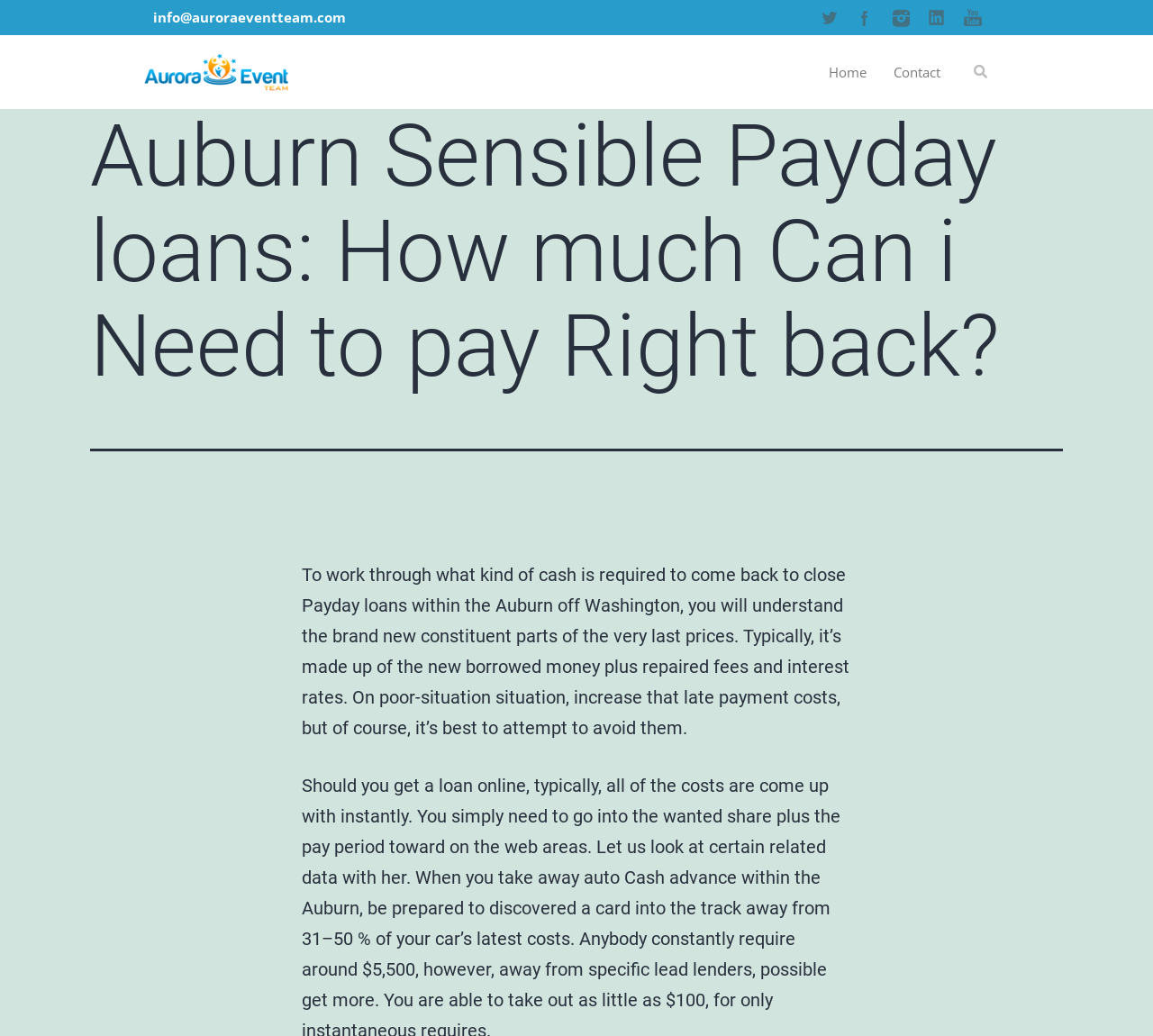Please determine the heading text of this webpage.

Auburn Sensible Payday loans: How much Can i Need to pay Right back?